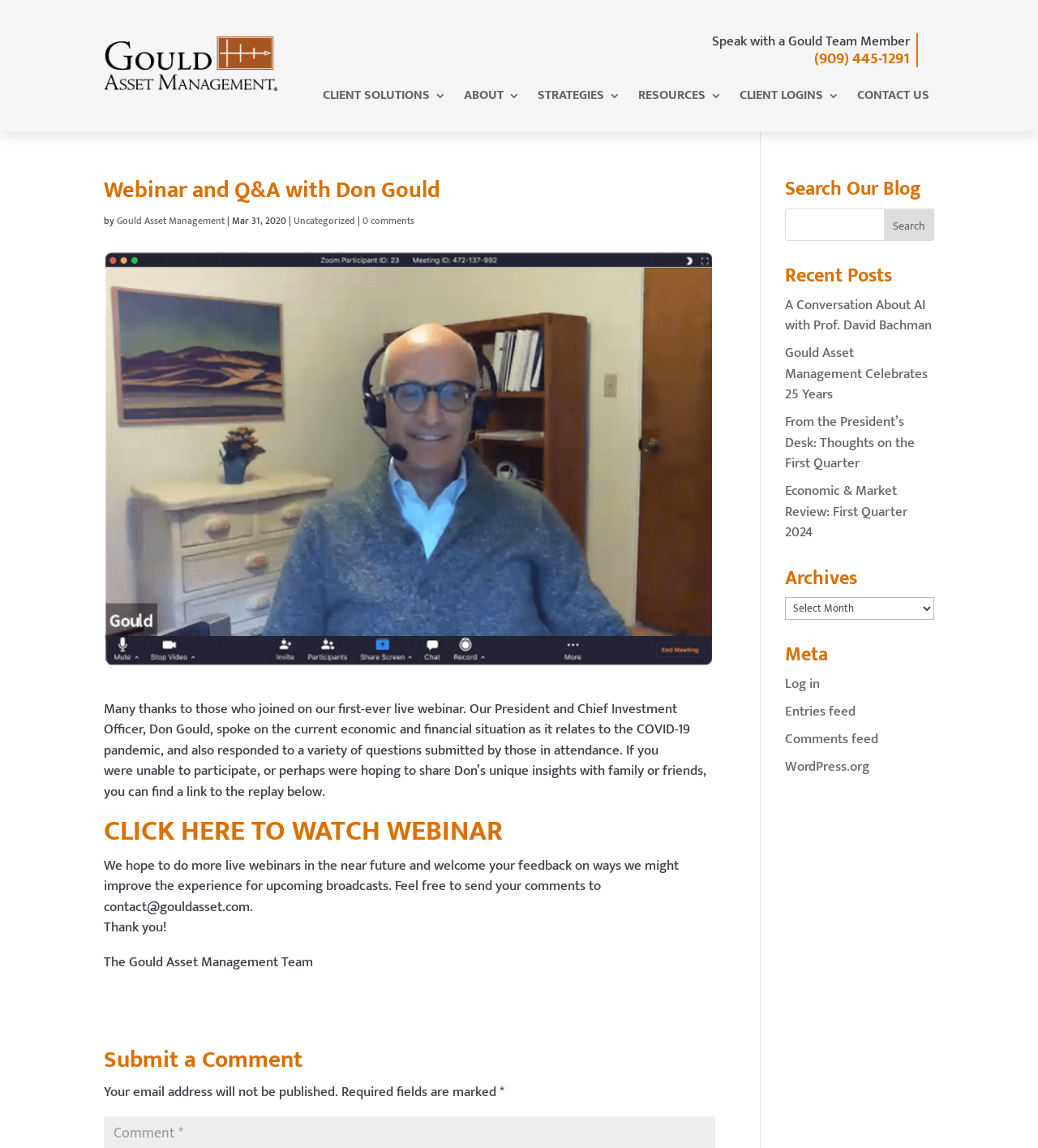Determine the bounding box coordinates of the region I should click to achieve the following instruction: "Speak with a Gould Team Member". Ensure the bounding box coordinates are four float numbers between 0 and 1, i.e., [left, top, right, bottom].

[0.686, 0.026, 0.877, 0.046]